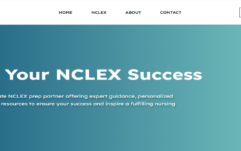Provide an extensive narrative of what is shown in the image.

This image showcases a modern webpage with a clean and appealing design aimed at prospective nursing candidates. The prominent header reads “Your NCLEX Success,” underscoring the site's focus on providing support and resources for individuals preparing for the National Council Licensure Examination (NCLEX). Below the header, the content emphasizes the organization as a trusted partner in NCLEX preparation, offering expert guidance and personalized resources designed to ensure candidates achieve success and embark on fulfilling nursing careers. The soothing gradient background enhances the overall effect, creating an inviting atmosphere for visitors seeking assistance in their nursing journey.